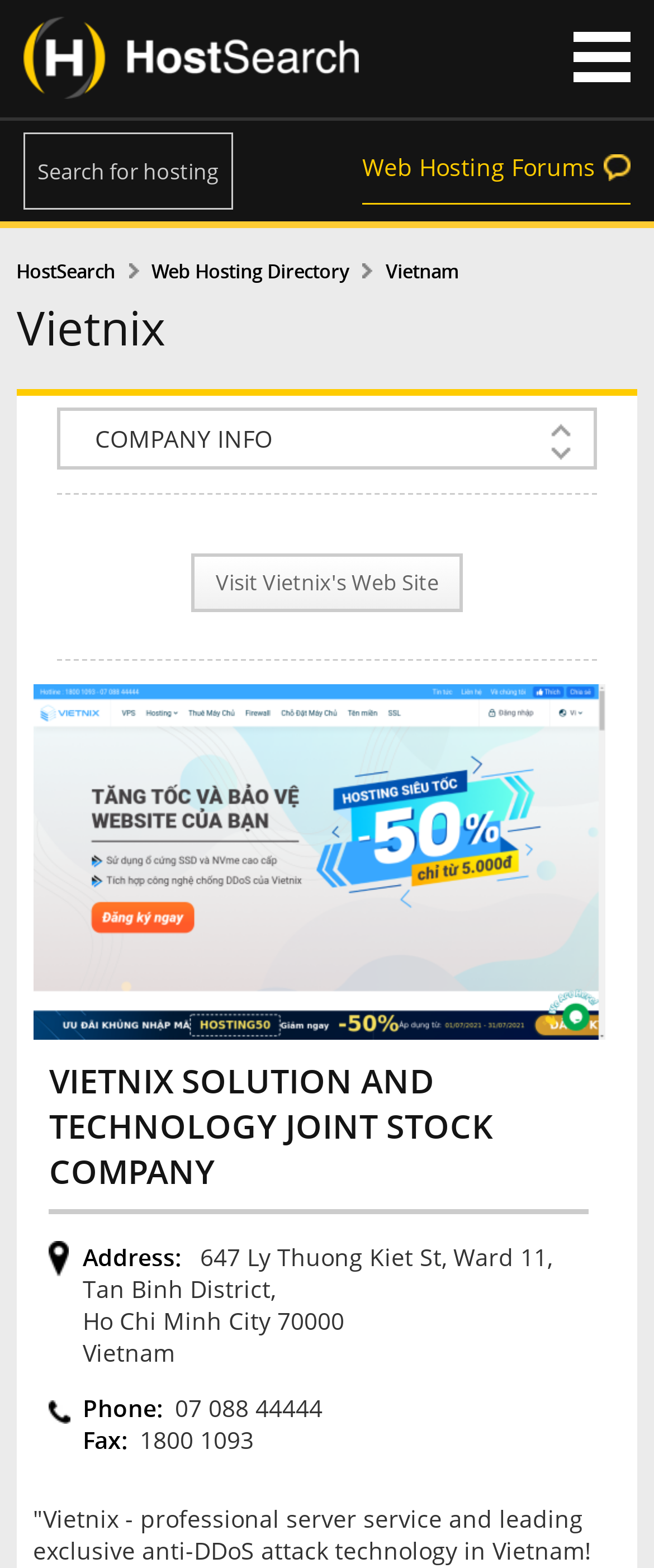Give a full account of the webpage's elements and their arrangement.

The webpage is about Vietnix, a web hosting company. At the top, there is a logo image with the text "HostSearch.com - helping you find a home for your web site". Below the logo, there is a search box with a placeholder text "Search for hosting providers and more...". To the right of the search box, there are three links: "Web Hosting Forums", "HostSearch", and "Web Hosting Directory", followed by a link to "Vietnam".

Below these elements, there is a header section with a large heading "Vietnix". Underneath, there are three links: "COMPANY INFO", "PLAN INFO", and "REVIEWS". To the right of these links, there are two static text elements: "NEWS" and "INTERVIEW". Below these elements, there is a link "Visit Vietnix's Web Site".

The main content of the webpage is divided into two sections. The left section has a header with a link to "Vietnix" and an image of the company's logo. Below the header, there is a heading "VIETNIX SOLUTION AND TECHNOLOGY JOINT STOCK COMPANY". Underneath, there are several static text elements displaying the company's address, phone number, and fax number.

There are a total of 7 links, 2 images, 11 static text elements, and 2 headers on the webpage. The elements are arranged in a clean and organized manner, making it easy to navigate and find the desired information.